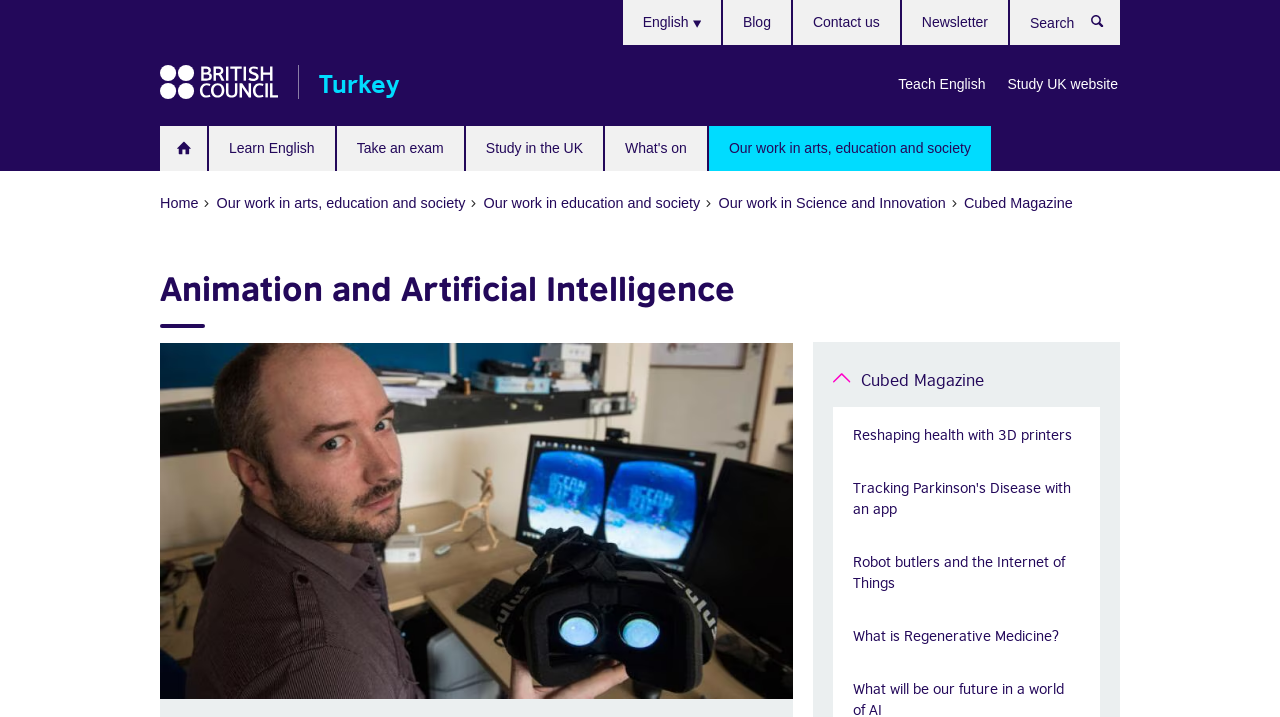How many links are there in the main menu?
From the image, respond using a single word or phrase.

7